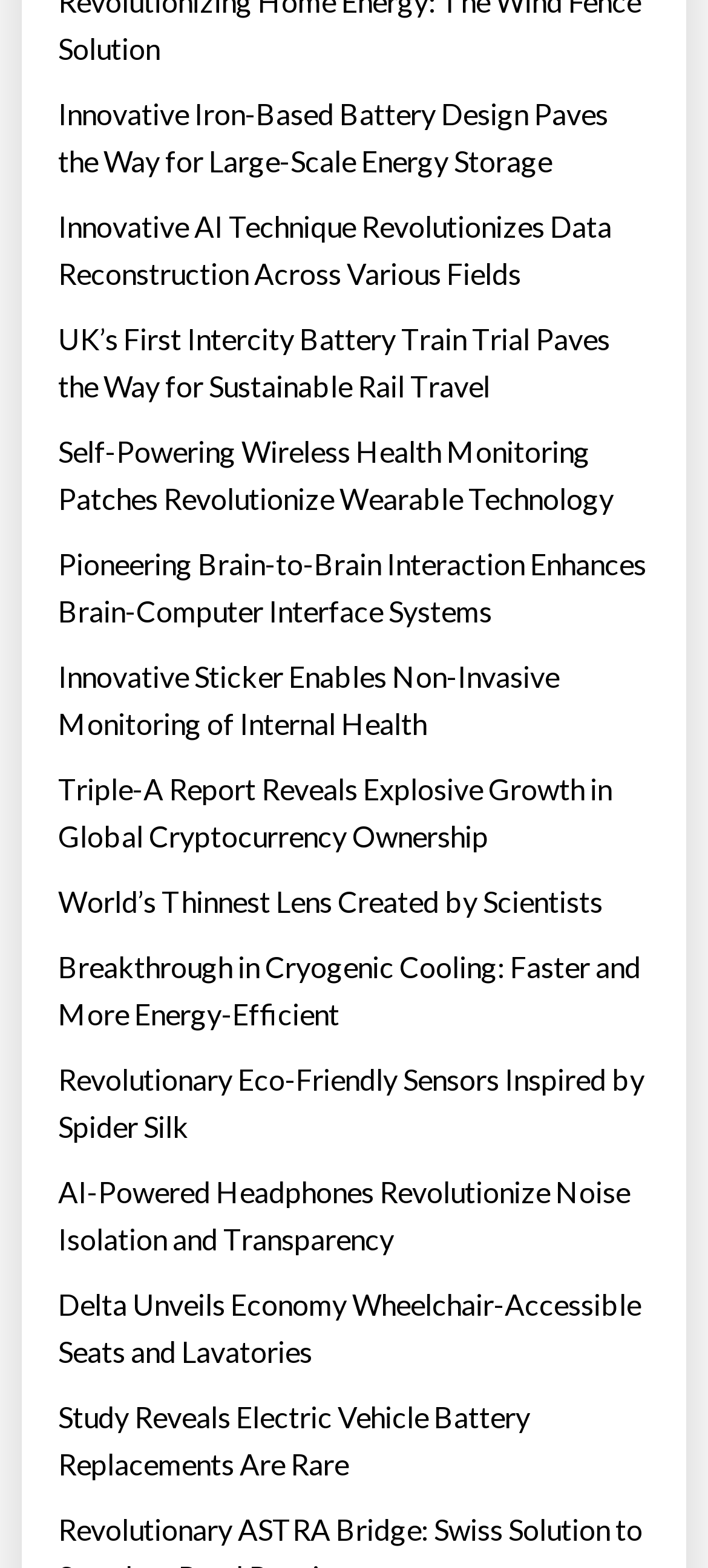Locate the bounding box coordinates of the element I should click to achieve the following instruction: "Discover the breakthrough in cryogenic cooling".

[0.082, 0.602, 0.918, 0.662]